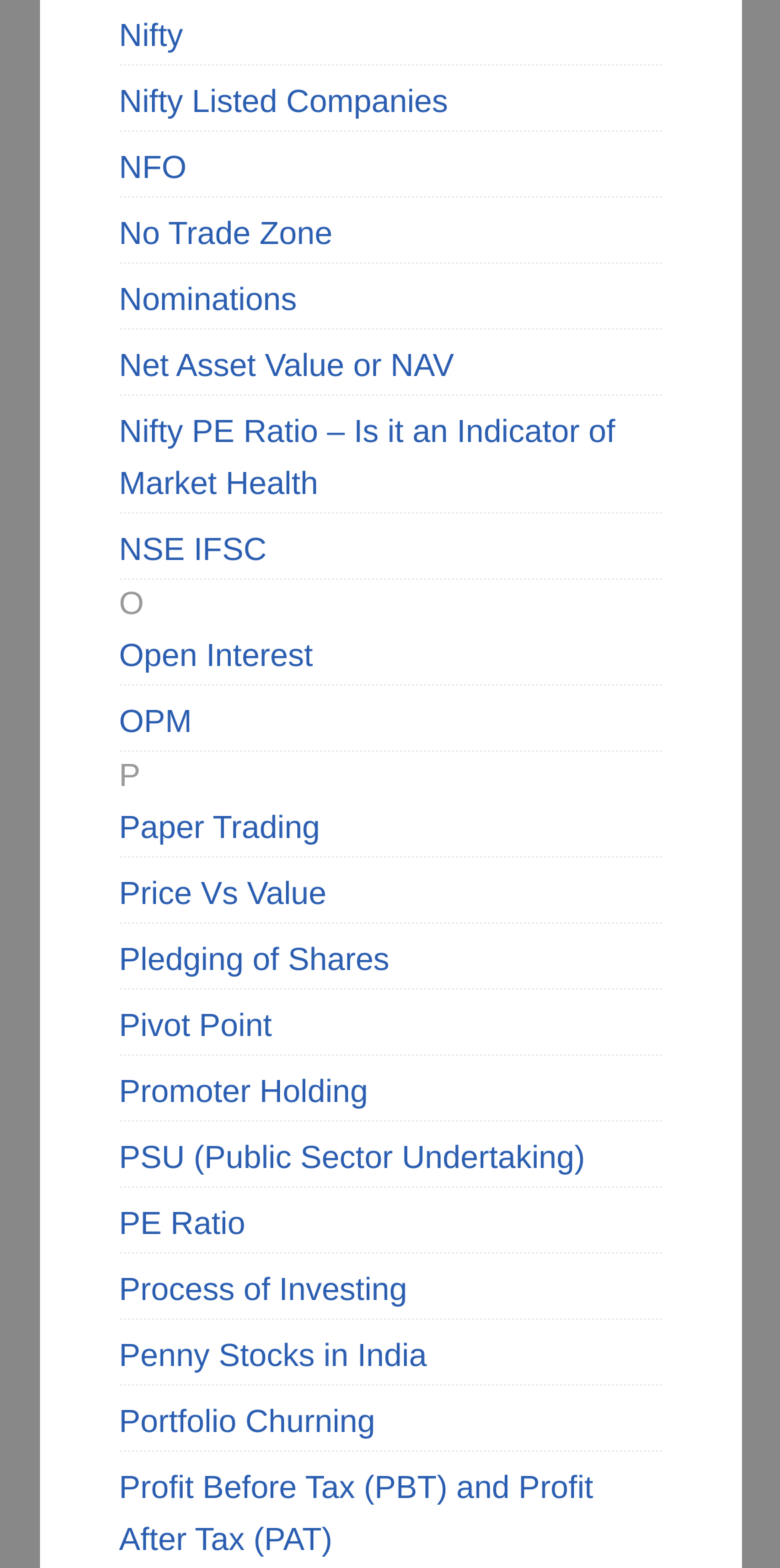What is the last link on the webpage?
Can you give a detailed and elaborate answer to the question?

The last link on the webpage is 'Profit Before Tax (PBT) and Profit After Tax (PAT)' which is located at the bottom of the webpage with a bounding box of [0.153, 0.939, 0.761, 0.993].